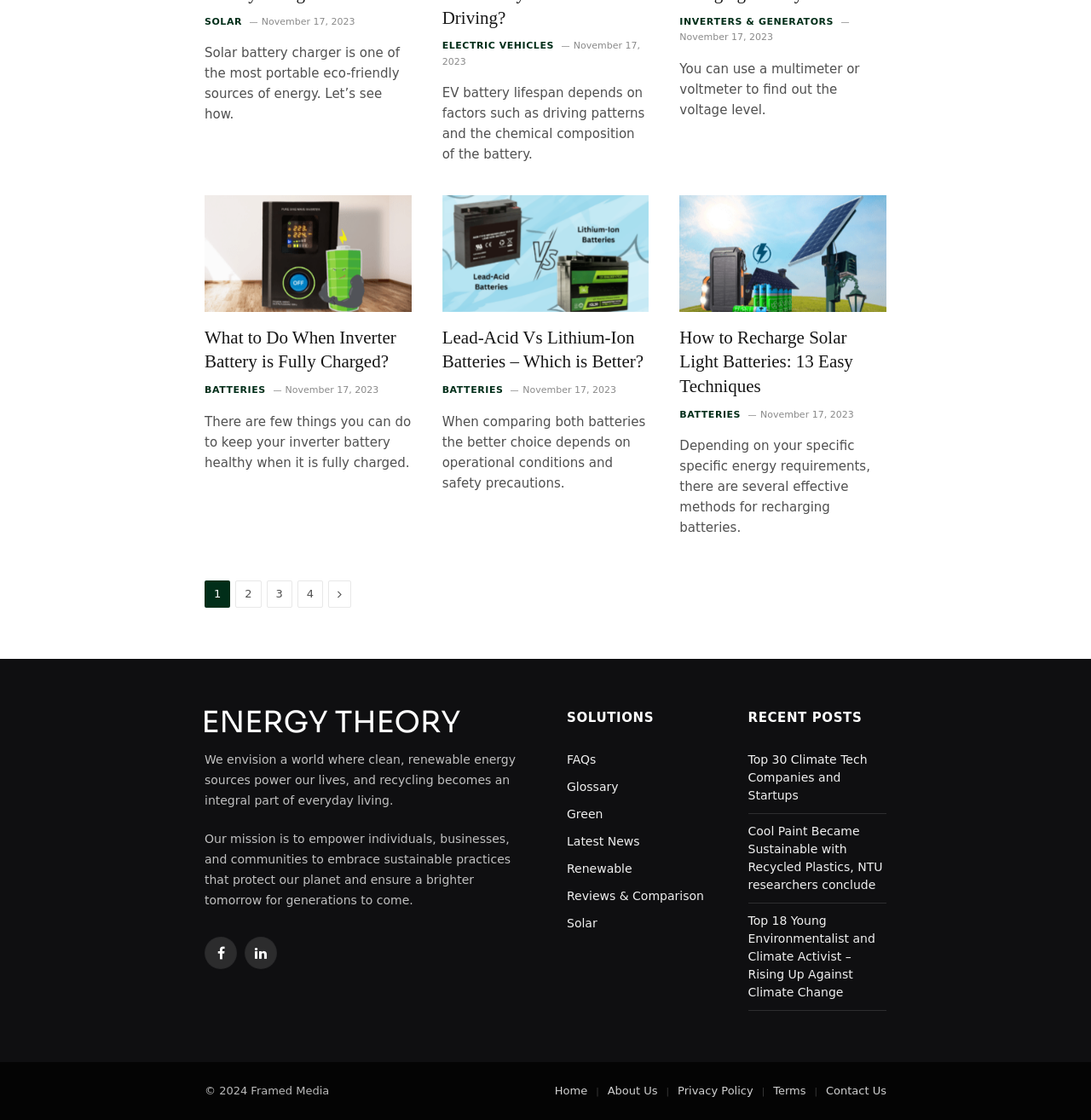Respond to the following query with just one word or a short phrase: 
What is the topic of the first article?

Inverter battery